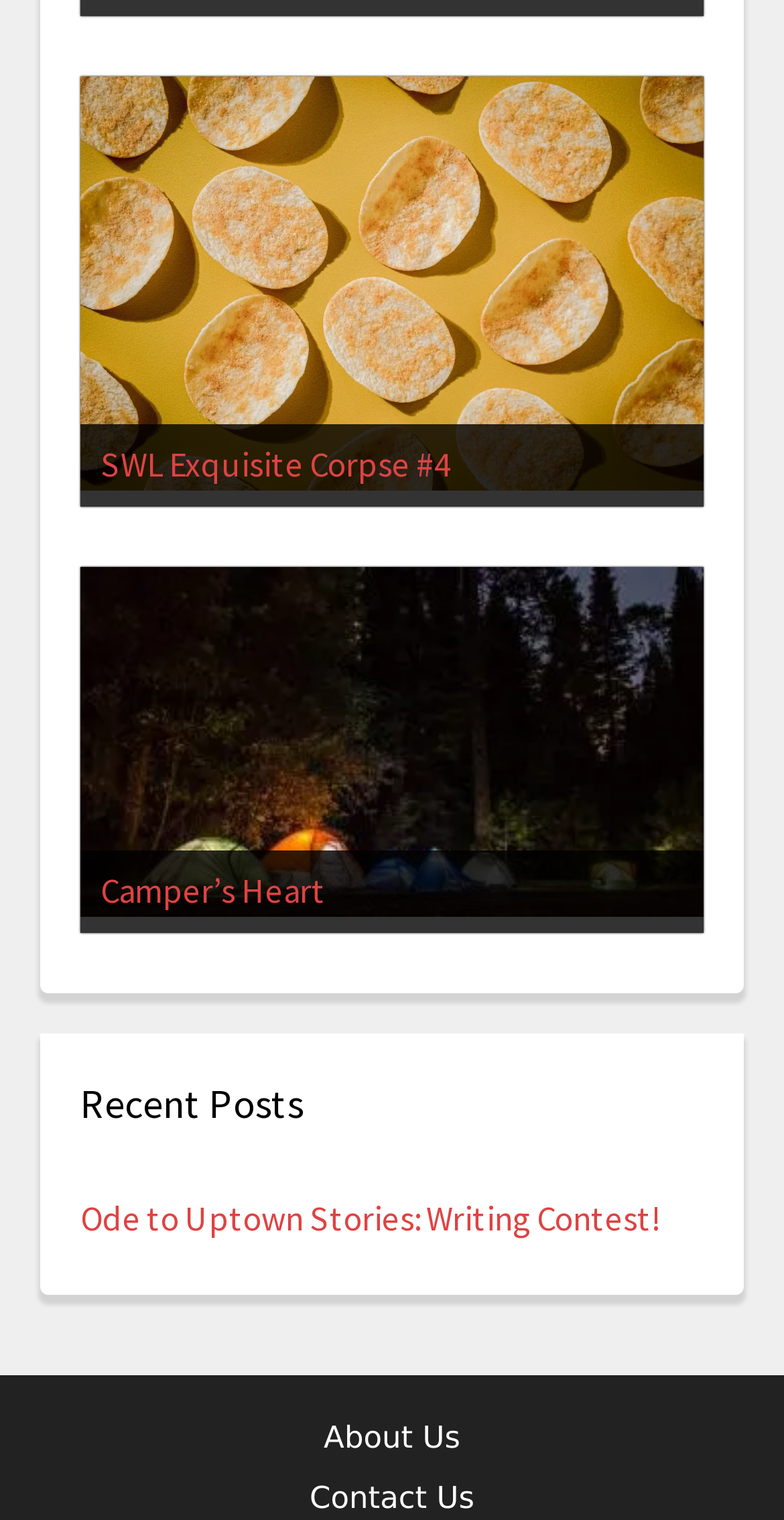Identify the bounding box coordinates for the UI element described by the following text: "parent_node: Camper’s Heart". Provide the coordinates as four float numbers between 0 and 1, in the format [left, top, right, bottom].

[0.103, 0.373, 0.897, 0.613]